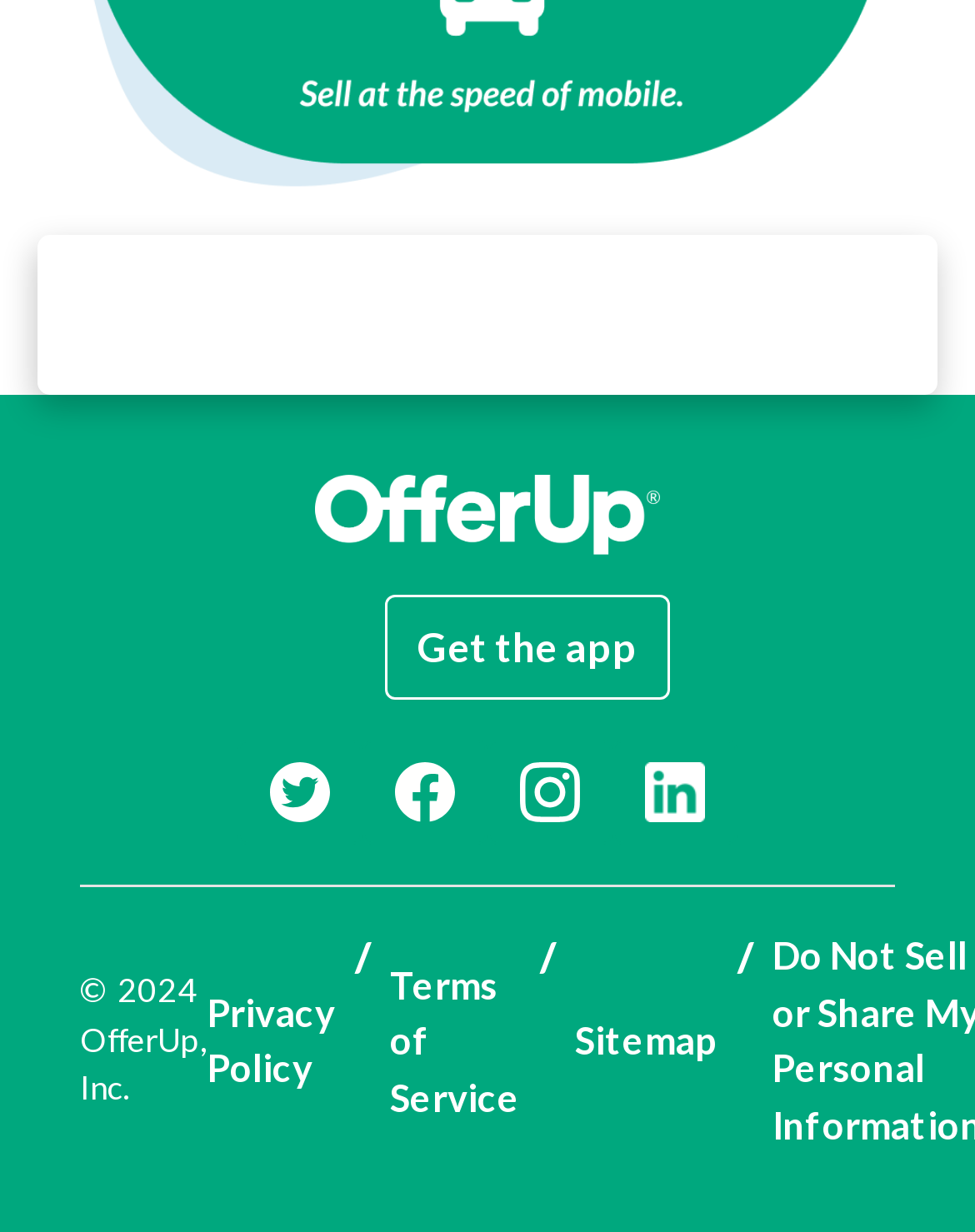Please give a succinct answer using a single word or phrase:
What is the text at the bottom left of the page?

OfferUp, Inc.